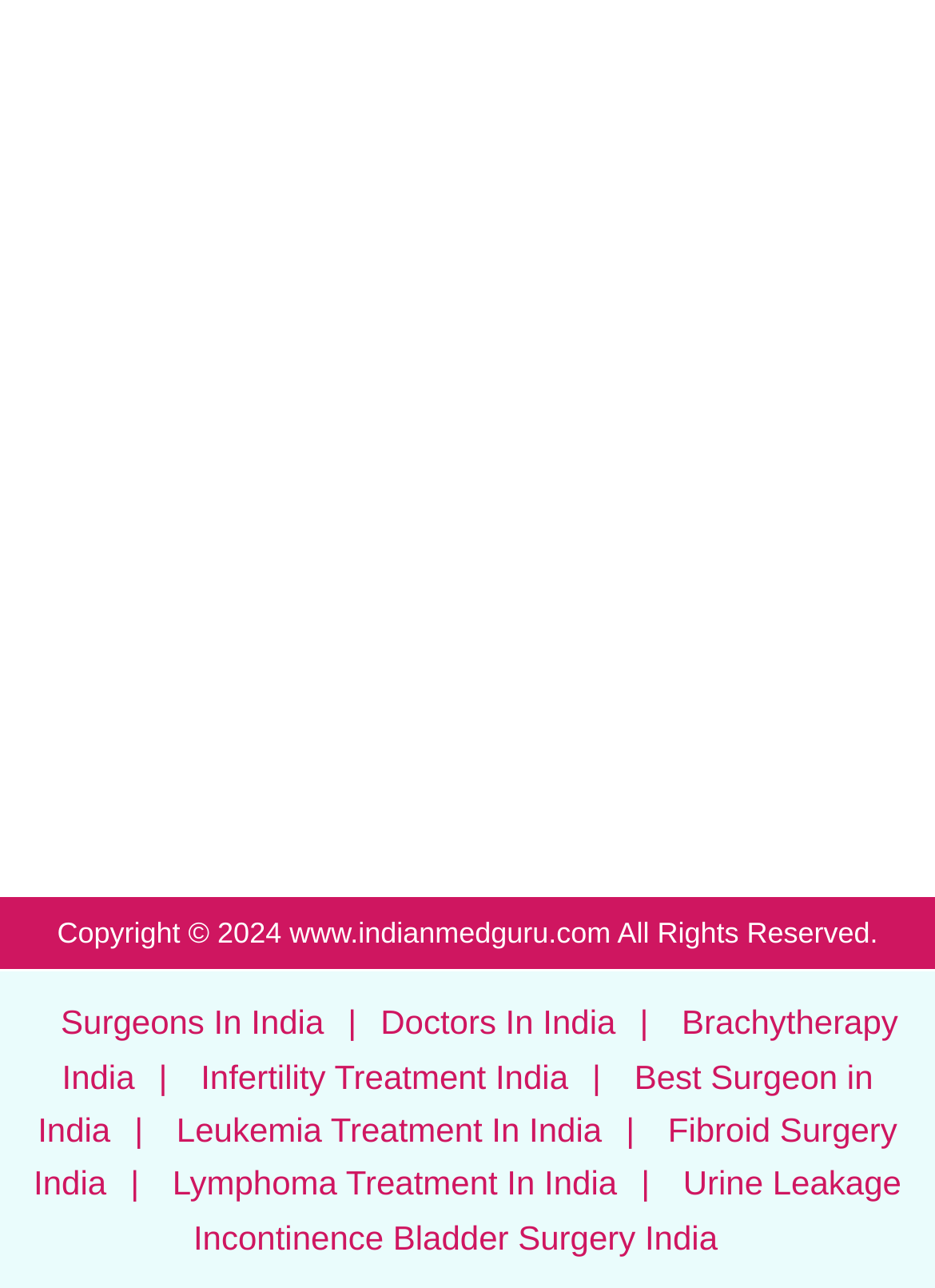Please identify the bounding box coordinates of the element on the webpage that should be clicked to follow this instruction: "Click on the link to find surgeons in India". The bounding box coordinates should be given as four float numbers between 0 and 1, formatted as [left, top, right, bottom].

[0.039, 0.779, 0.372, 0.809]